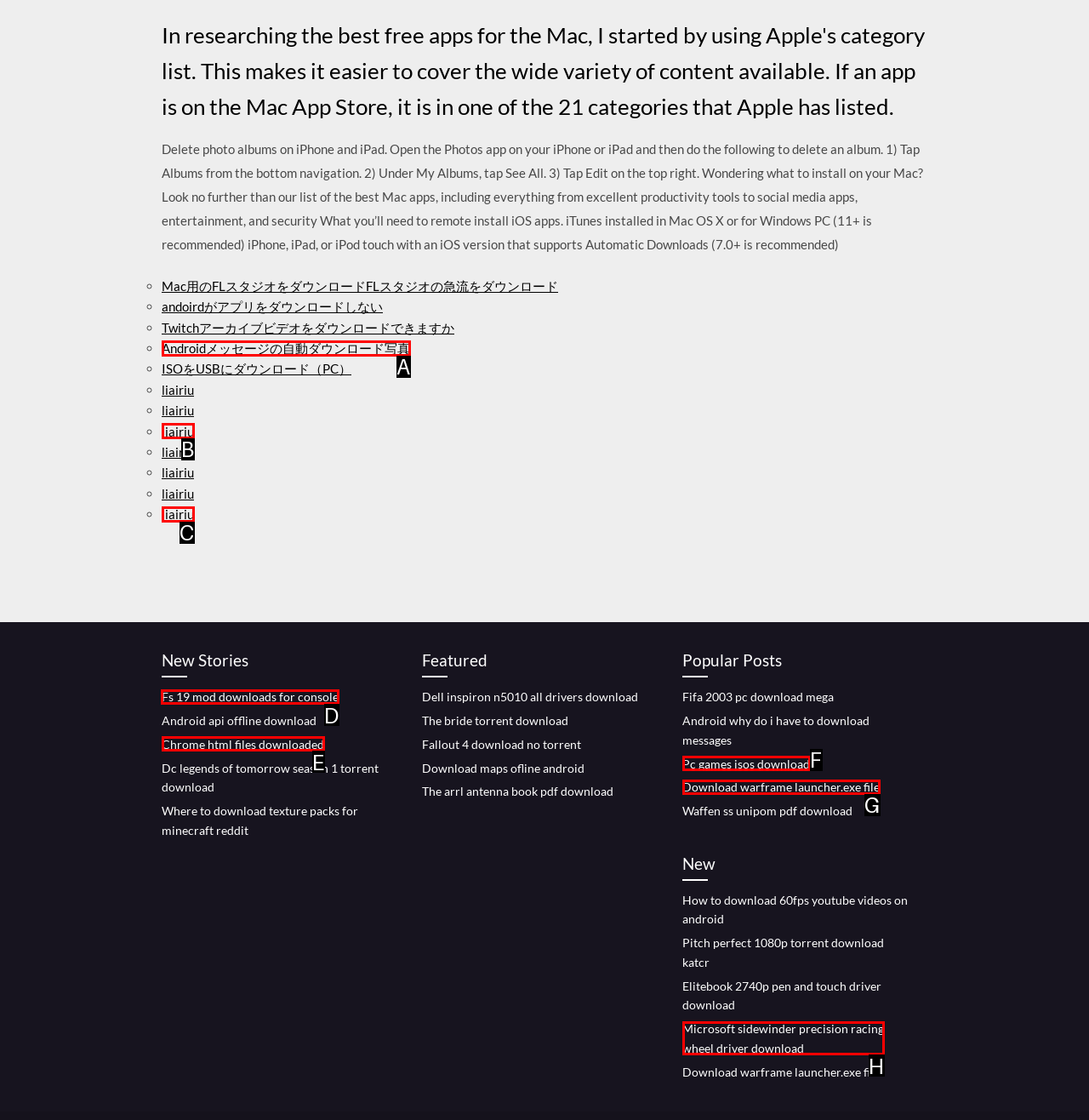Point out the UI element to be clicked for this instruction: Open 'Fs 19 mod downloads for console'. Provide the answer as the letter of the chosen element.

D